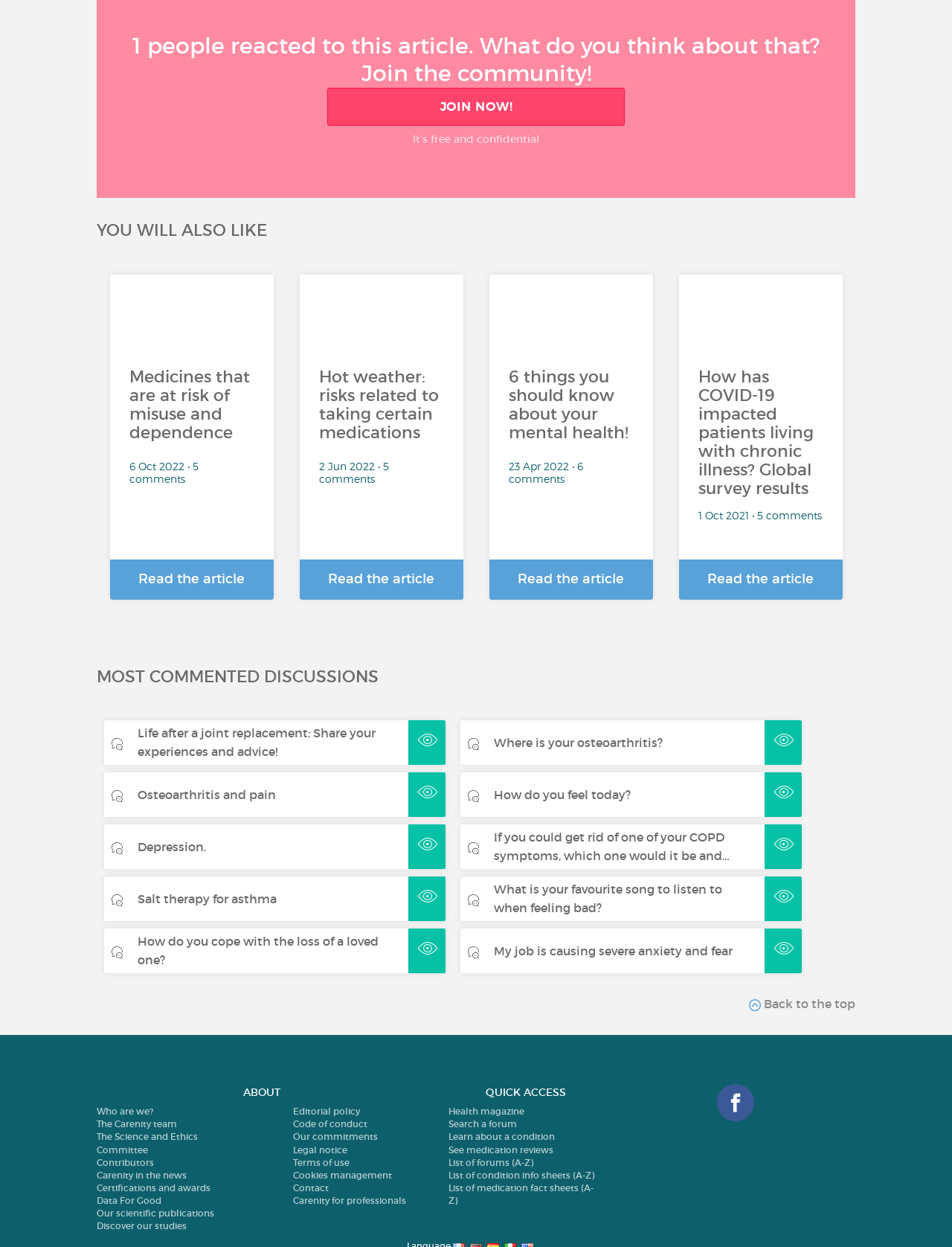Respond concisely with one word or phrase to the following query:
What type of content is displayed in the 'YOU WILL ALSO LIKE' section?

Article summaries